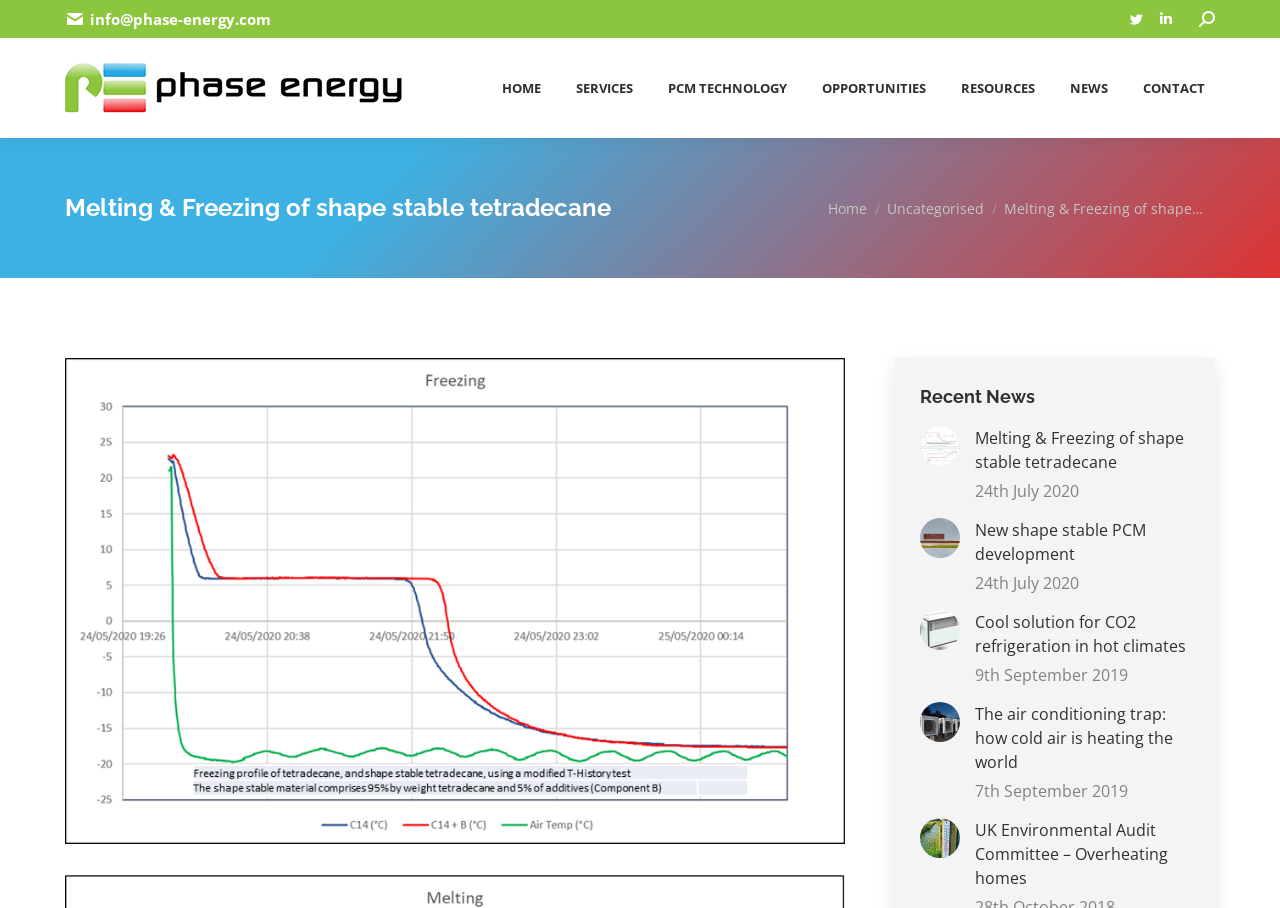With reference to the image, please provide a detailed answer to the following question: What is the name of the company?

I found the company name by looking at the logo and the text next to it, which is located at the top left corner of the webpage.